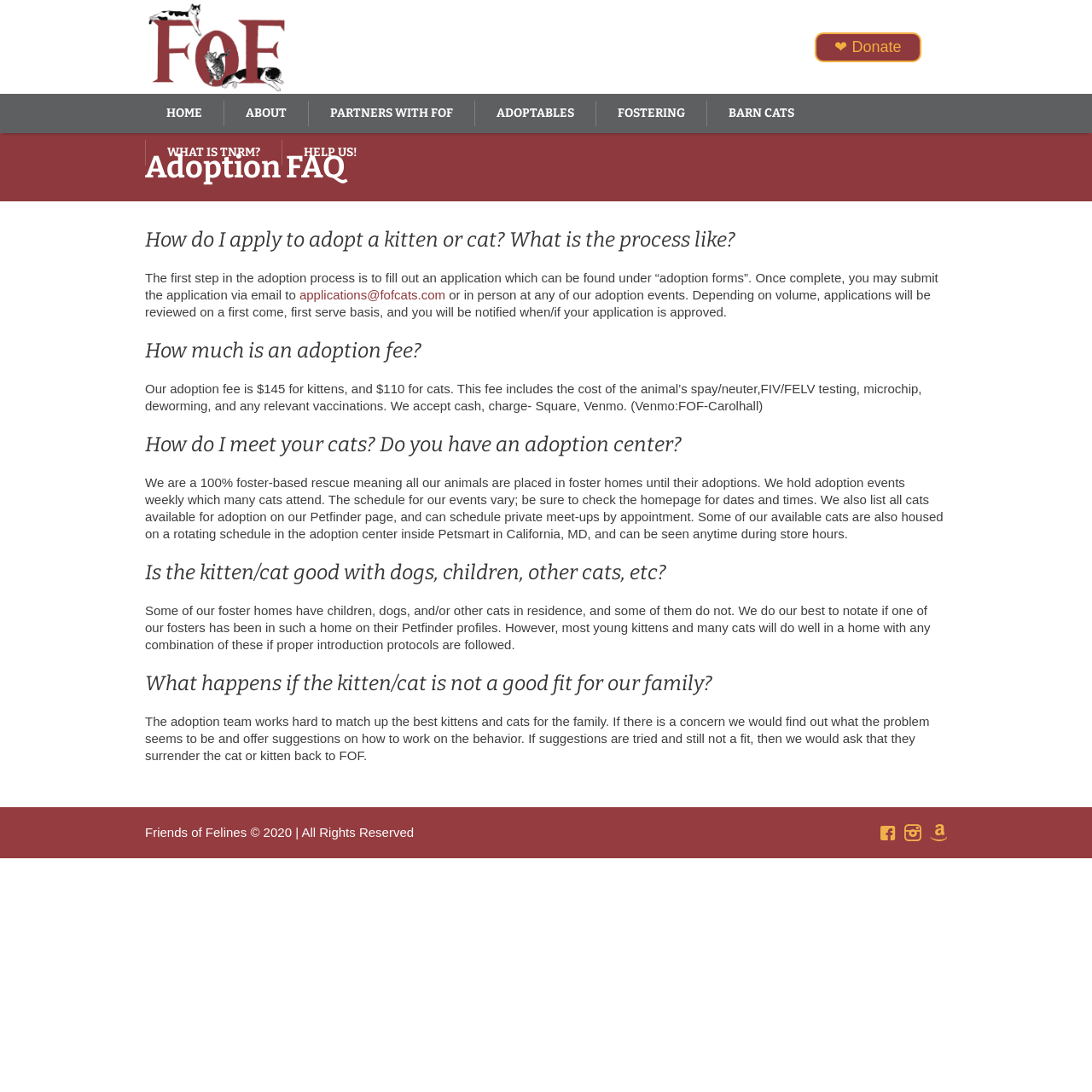Find the bounding box coordinates of the element's region that should be clicked in order to follow the given instruction: "Click the 'HOME' link". The coordinates should consist of four float numbers between 0 and 1, i.e., [left, top, right, bottom].

[0.133, 0.086, 0.205, 0.122]